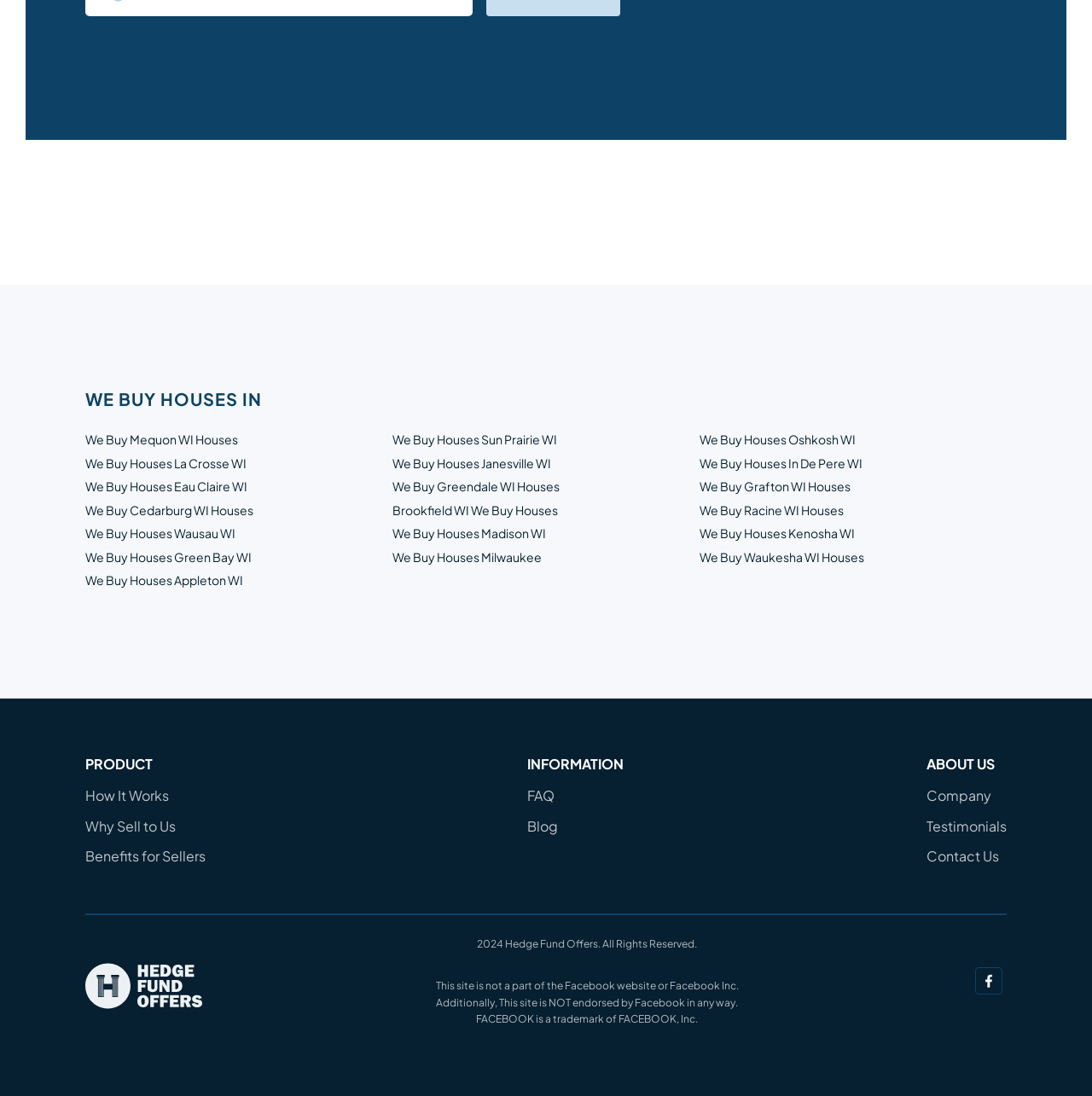What is the company's copyright year?
Refer to the image and respond with a one-word or short-phrase answer.

2024